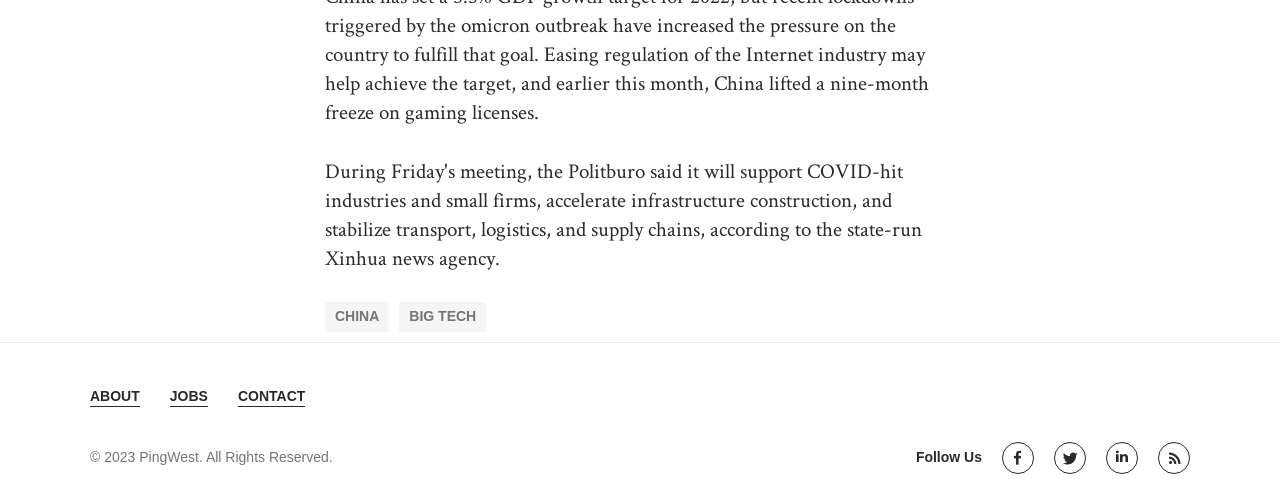Identify the bounding box coordinates for the element you need to click to achieve the following task: "Contact us". The coordinates must be four float values ranging from 0 to 1, formatted as [left, top, right, bottom].

[0.186, 0.769, 0.239, 0.807]